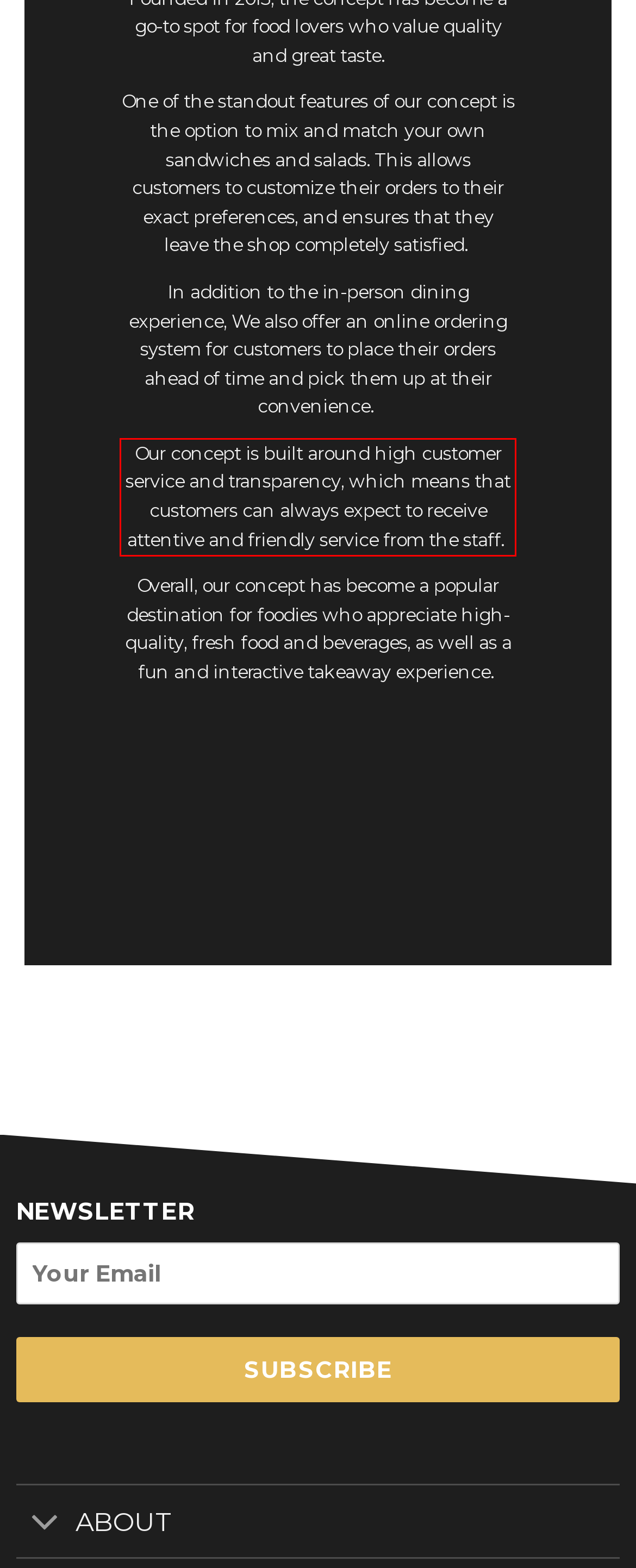Please identify and extract the text content from the UI element encased in a red bounding box on the provided webpage screenshot.

Our concept is built around high customer service and transparency, which means that customers can always expect to receive attentive and friendly service from the staff.